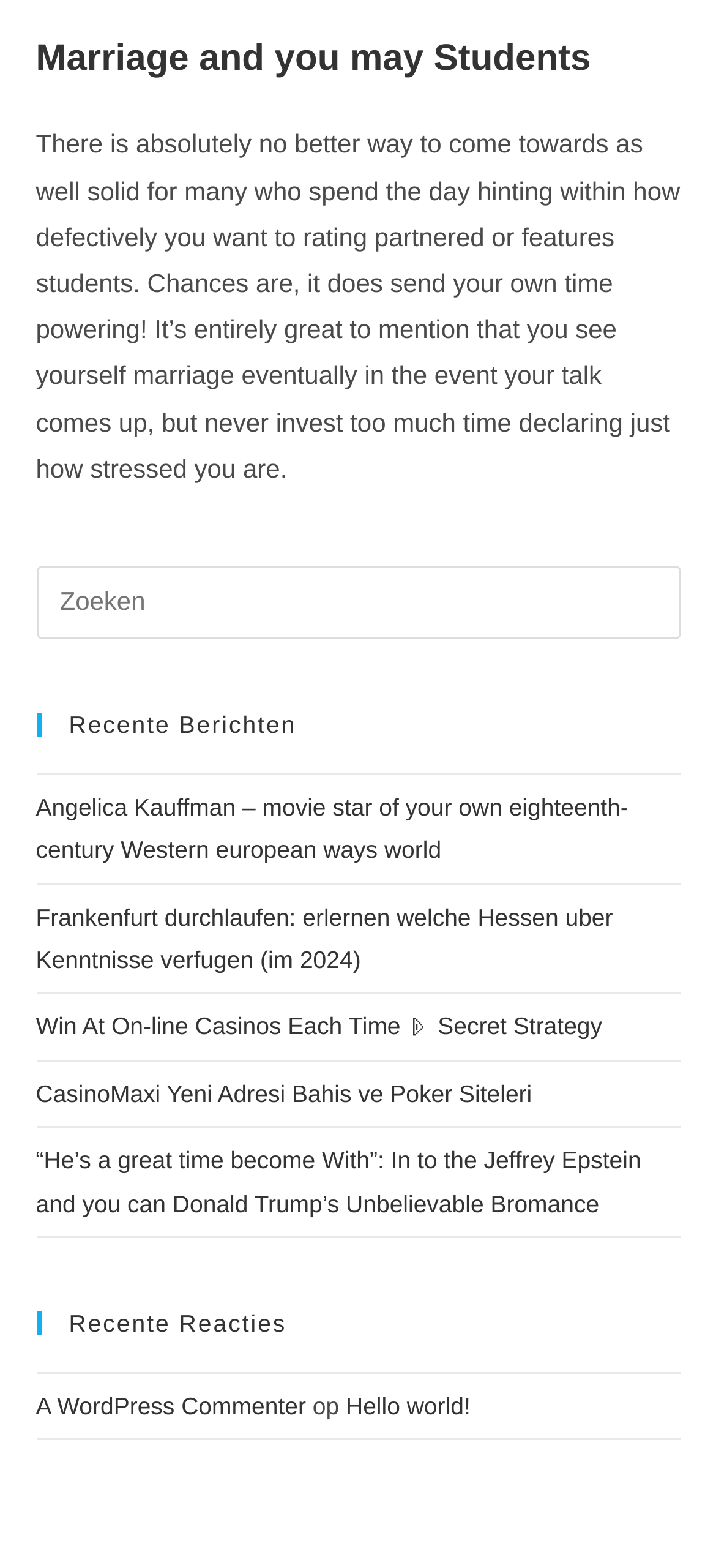Please answer the following question using a single word or phrase: 
What is the category of the link 'Win At On-line Casinos Each Time ᐈ Secret Strategy'?

Casino